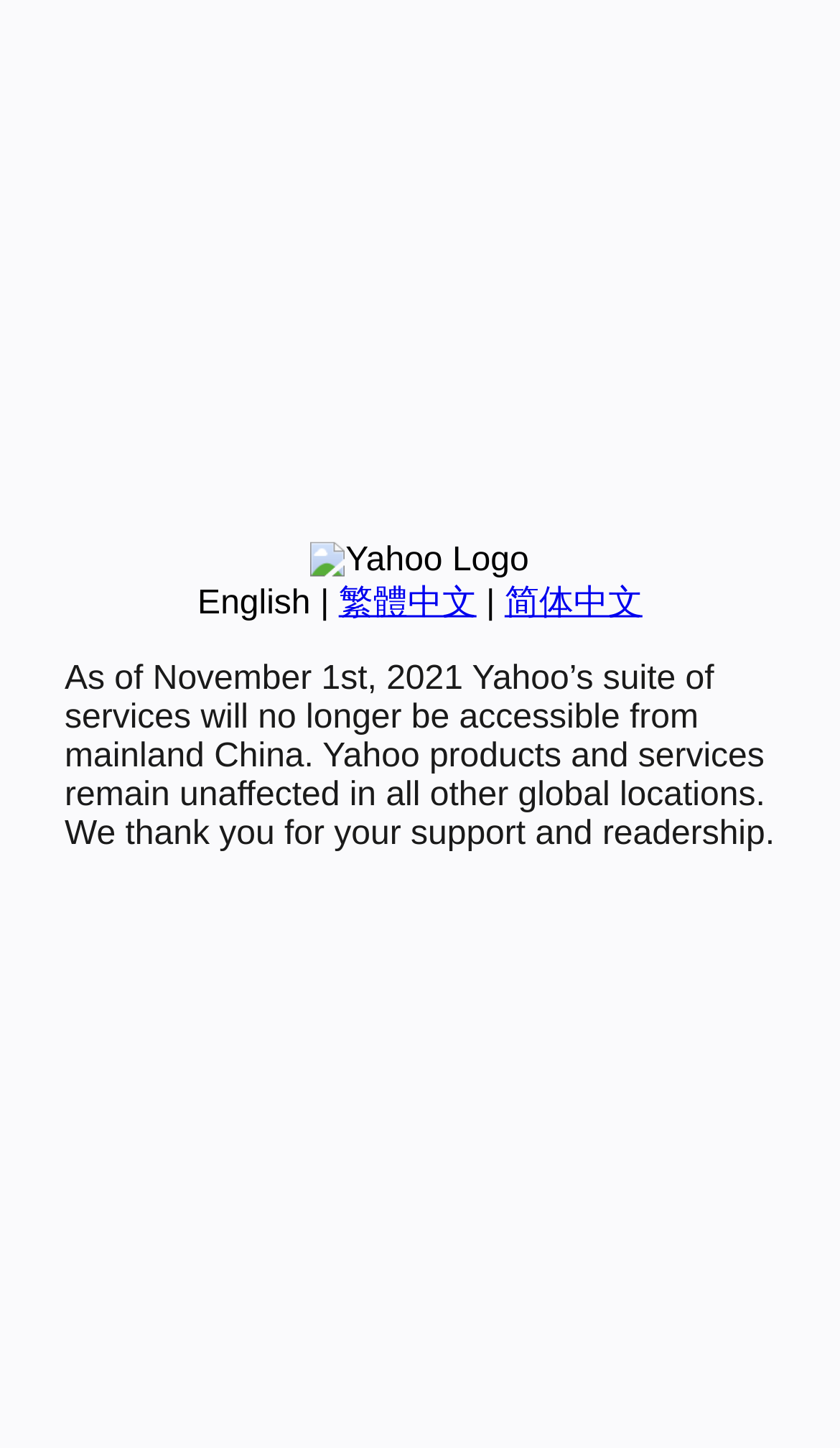Please find the bounding box for the UI component described as follows: "繁體中文".

[0.403, 0.404, 0.567, 0.429]